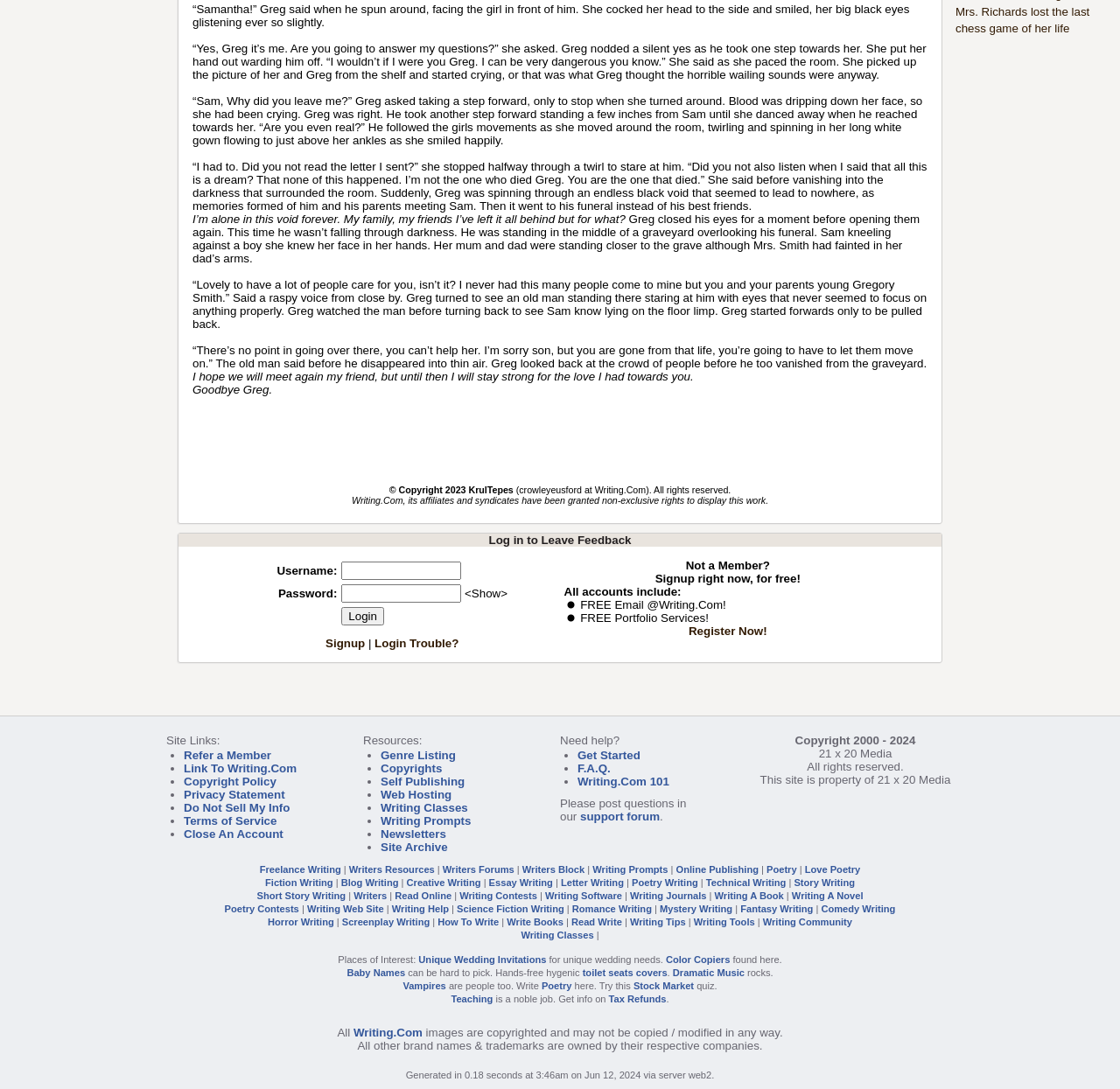Provide the bounding box coordinates for the UI element that is described by this text: "contact me". The coordinates should be in the form of four float numbers between 0 and 1: [left, top, right, bottom].

None